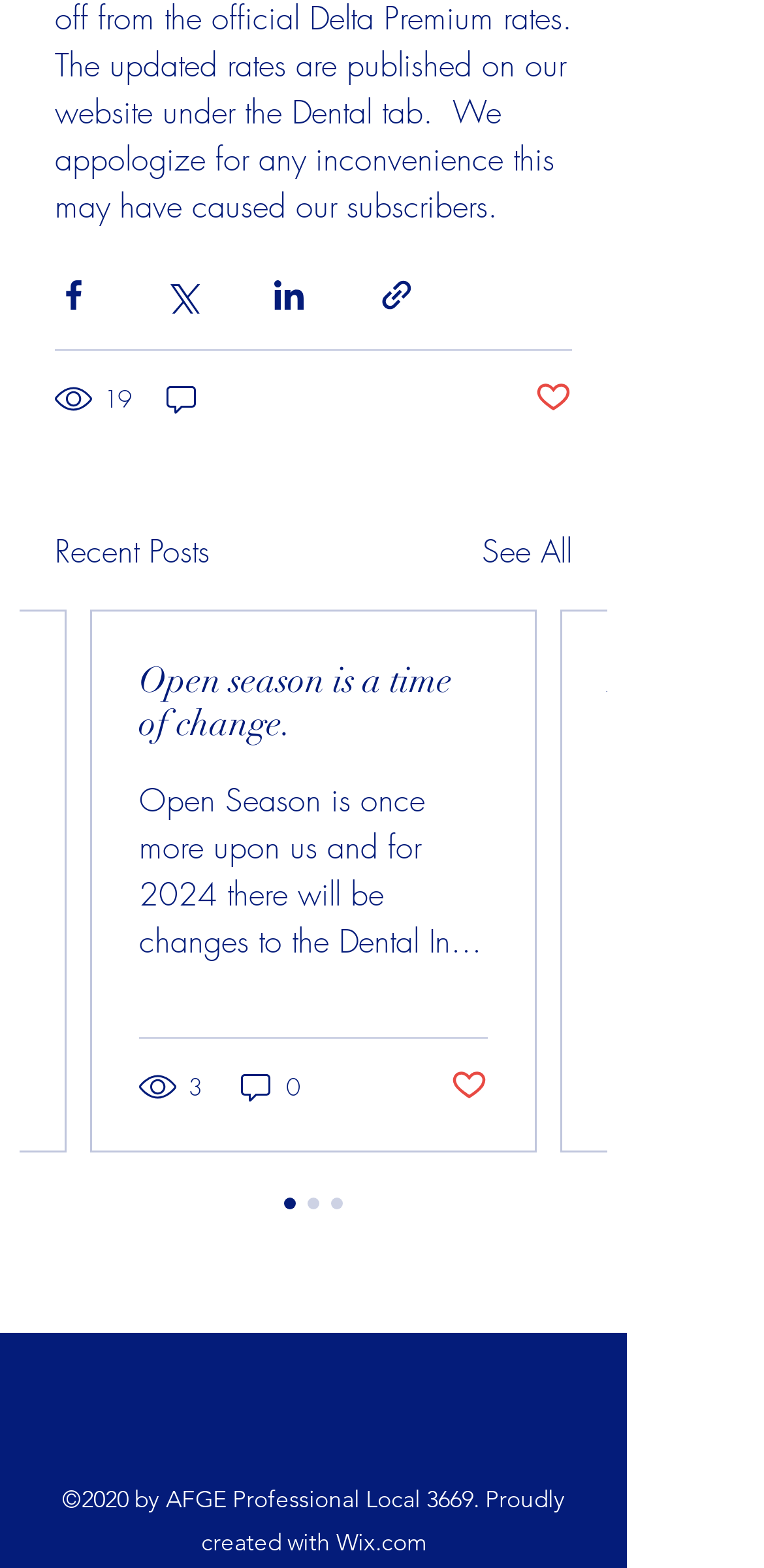Identify and provide the bounding box coordinates of the UI element described: "Post not marked as liked". The coordinates should be formatted as [left, top, right, bottom], with each number being a float between 0 and 1.

[0.59, 0.68, 0.638, 0.706]